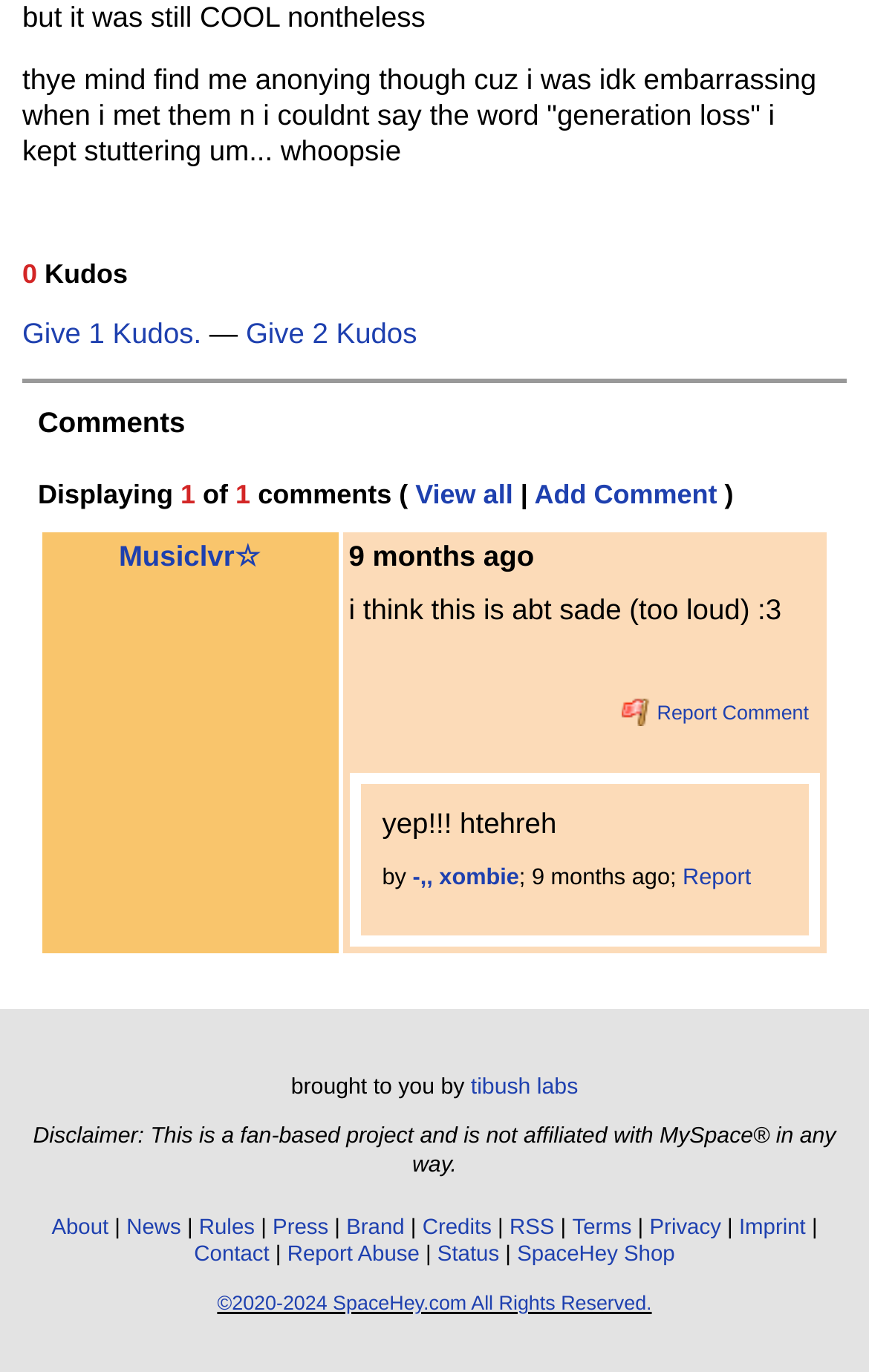Determine the bounding box coordinates for the element that should be clicked to follow this instruction: "Add a comment". The coordinates should be given as four float numbers between 0 and 1, in the format [left, top, right, bottom].

[0.615, 0.349, 0.825, 0.371]